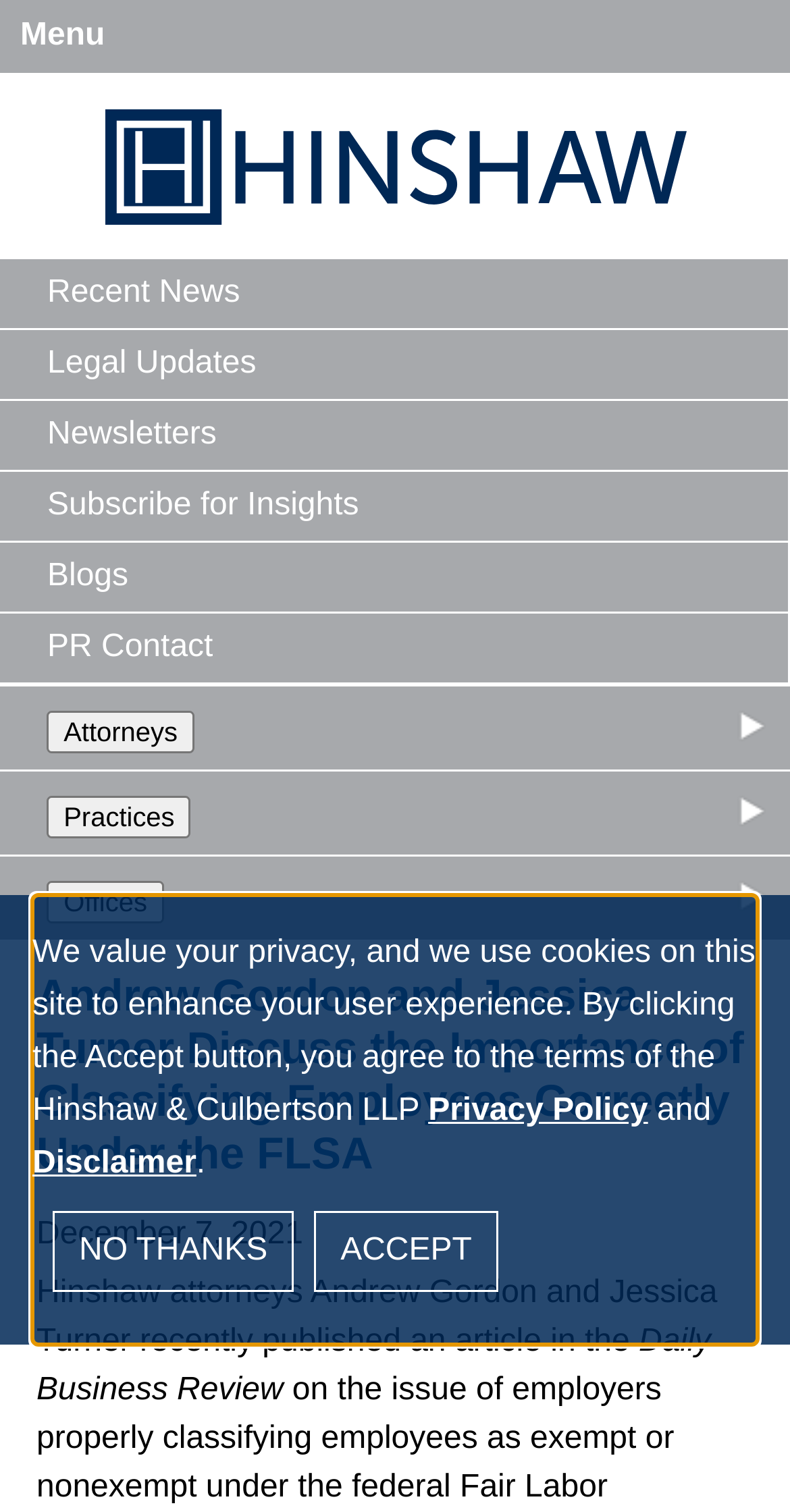Determine the bounding box coordinates of the region I should click to achieve the following instruction: "Go to Main Content". Ensure the bounding box coordinates are four float numbers between 0 and 1, i.e., [left, top, right, bottom].

[0.179, 0.007, 0.5, 0.052]